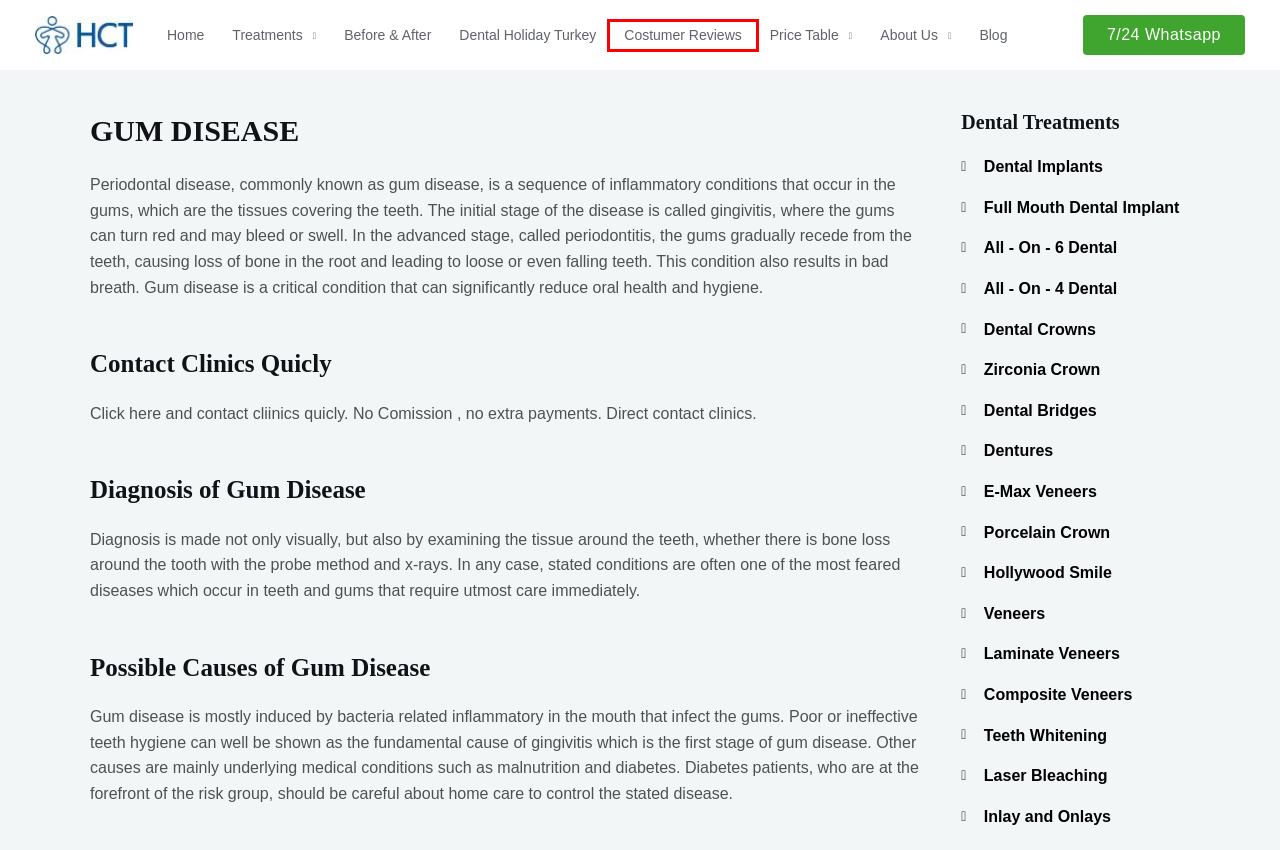You have been given a screenshot of a webpage, where a red bounding box surrounds a UI element. Identify the best matching webpage description for the page that loads after the element in the bounding box is clicked. Options include:
A. Dental Clinic Turkey, Antalya | Istanbul | Regain Confidence
B. Costumer Reviews - Health Centers Turkey
C. DENTAL IMPLANTS IN TURKEY l HCT Dental Clinic
D. Dental Holiday Turkey - Benefits - Package Deals
E. Laminate (Porcelain) Veneers in Turkey - HCT Dental Clinic
F. Hollywood Smile Turkey l Treatment Steps and Cost l HCT
G. Teeth Whitening in Turkey l Brighten Your Smile l Health Centers
H. Full Mouth Dental Implants in Turkey Package Deals & Cost

B